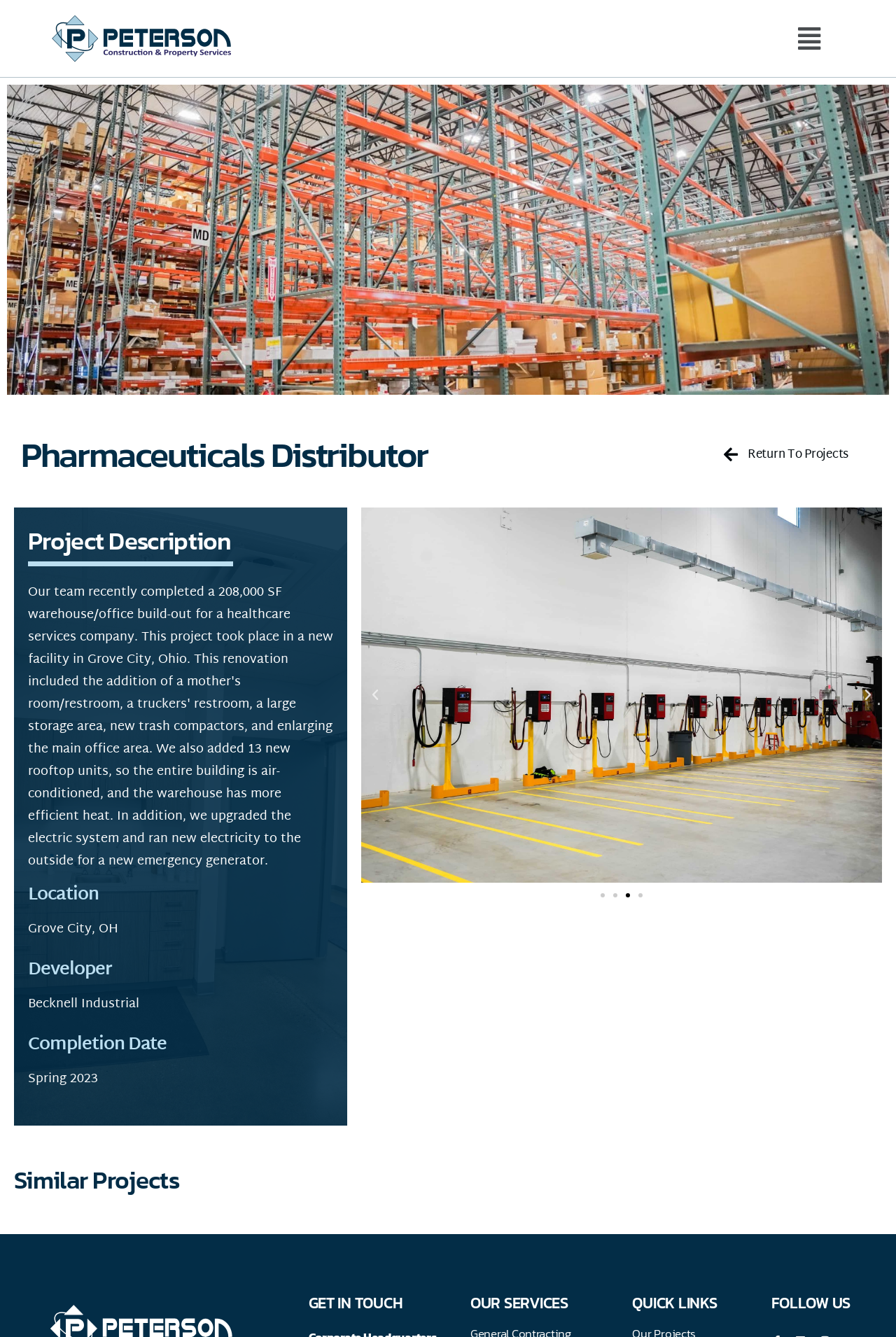Answer the question using only a single word or phrase: 
Where is the project located?

Grove City, OH